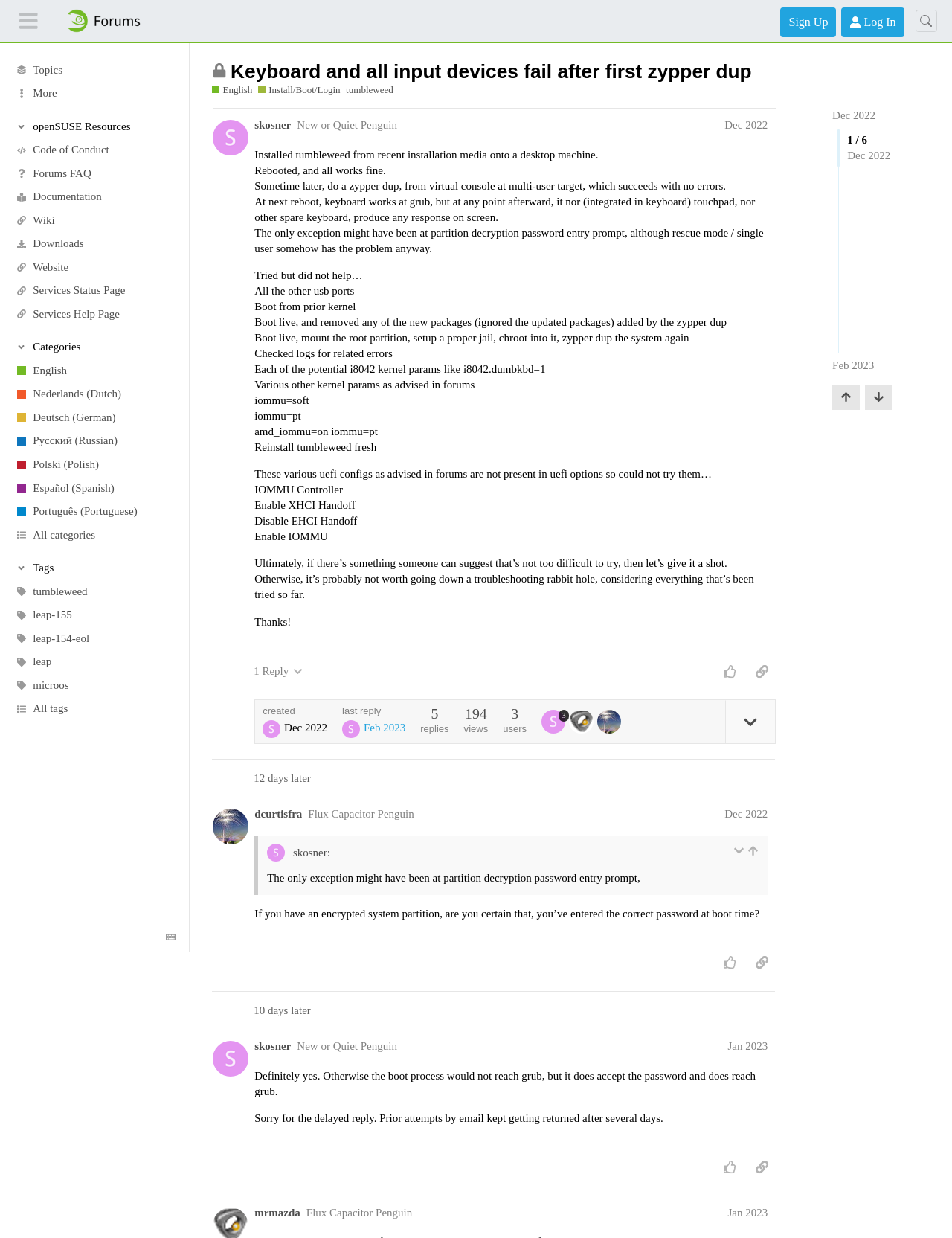Please identify the bounding box coordinates of the area that needs to be clicked to follow this instruction: "View the 'Code of Conduct'".

[0.0, 0.112, 0.199, 0.131]